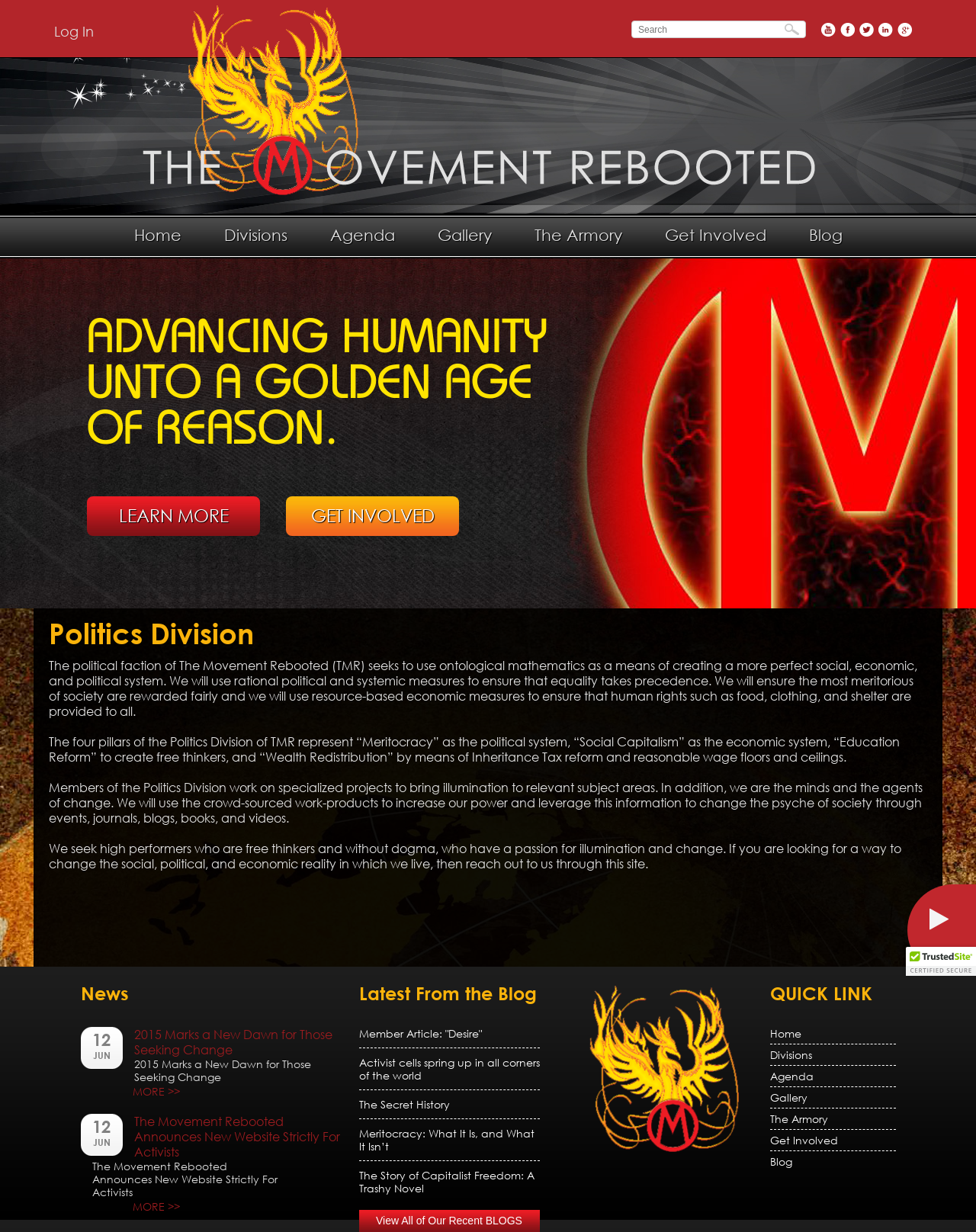Detail the features and information presented on the webpage.

The webpage is dedicated to the Politics Division of The Movement Rebooted, a faction that aims to create a more perfect social, economic, and political system using ontological mathematics. 

At the top of the page, there is a login link and a search bar with a search button. To the right of the search bar, there are five social media links, each represented by an image. 

Below the search bar, there is a horizontal navigation menu with links to Home, Divisions, Agenda, Gallery, The Armory, Get Involved, and Blog. 

The main content of the page is divided into three sections. The first section has a heading that reads "ADVANCING HUMANITY UNTO A GOLDEN AGE OF REASON." Below this heading, there are two links: "LEARN MORE" and "GET INVOLVED." 

The second section has a heading that reads "Politics Division." This section provides a detailed description of the Politics Division, its goals, and its four pillars: Meritocracy, Social Capitalism, Education Reform, and Wealth Redistribution. 

The third section is divided into three parts. The first part has a heading that reads "News" and features two news articles with dates and links to read more. The second part has a heading that reads "Latest From the Blog" and features five links to blog articles. The third part has a heading that reads "QUICK LINK" and provides links to various sections of the website, including Home, Divisions, Agenda, Gallery, The Armory, Get Involved, and Blog. 

At the bottom of the page, there is an image and a button that reads "TrustedSite Certified."